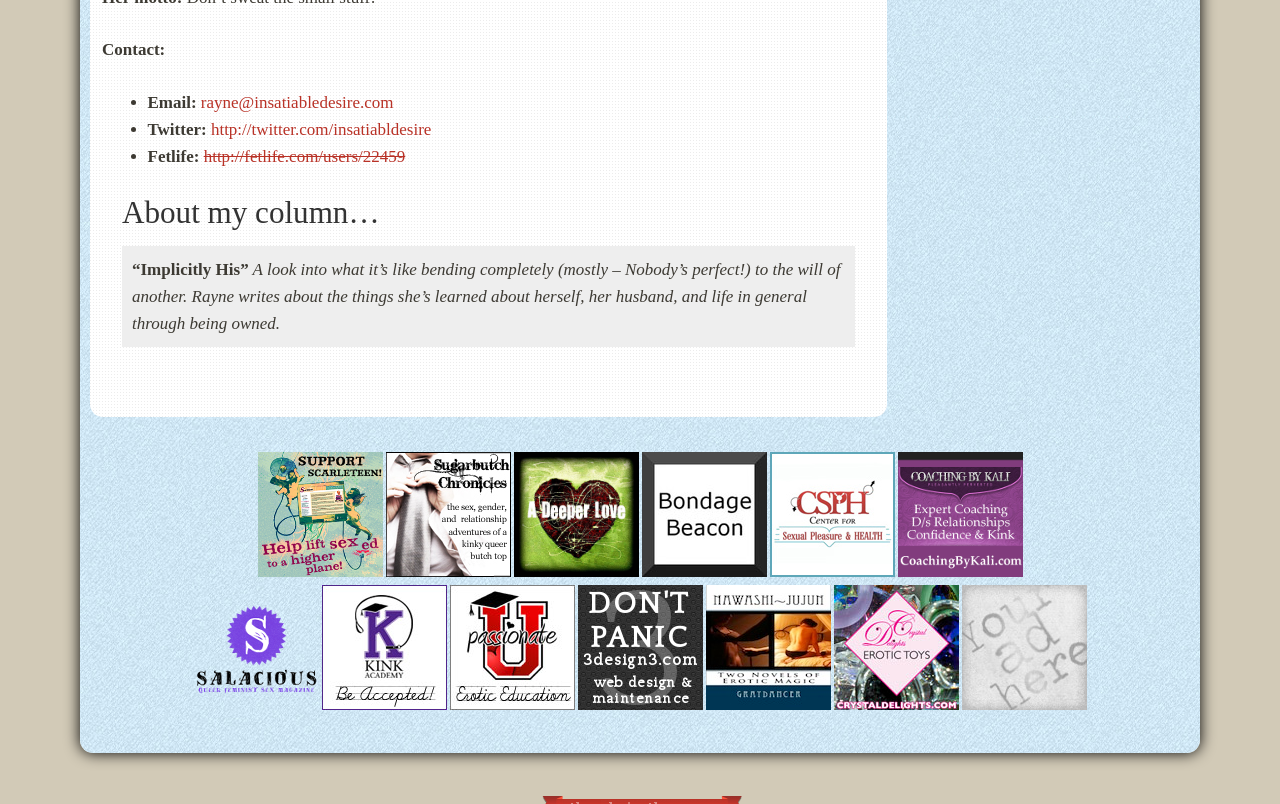Provide the bounding box coordinates of the section that needs to be clicked to accomplish the following instruction: "Visit Twitter profile."

[0.165, 0.15, 0.337, 0.173]